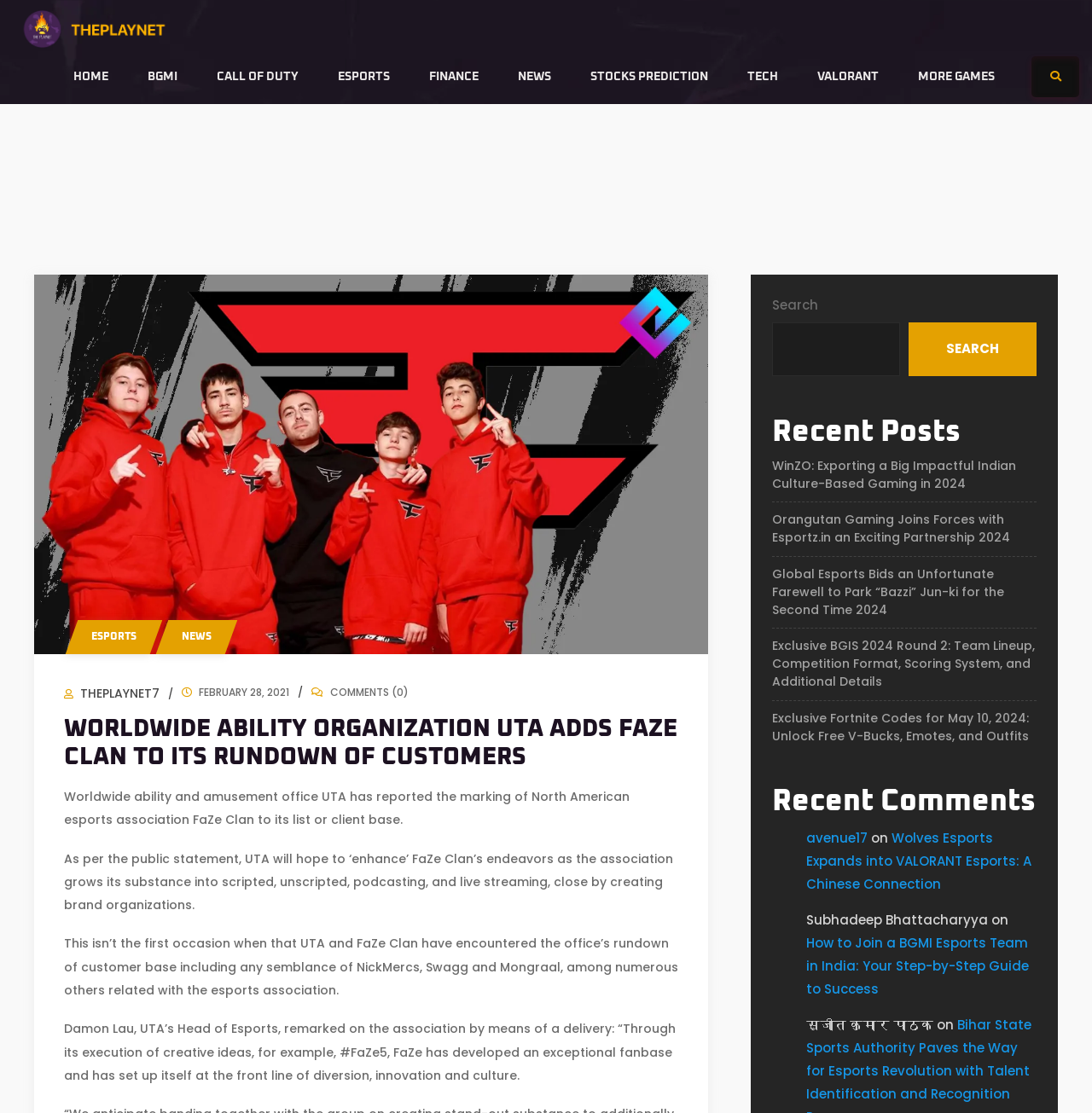Could you specify the bounding box coordinates for the clickable section to complete the following instruction: "Search for something"?

[0.707, 0.29, 0.824, 0.338]